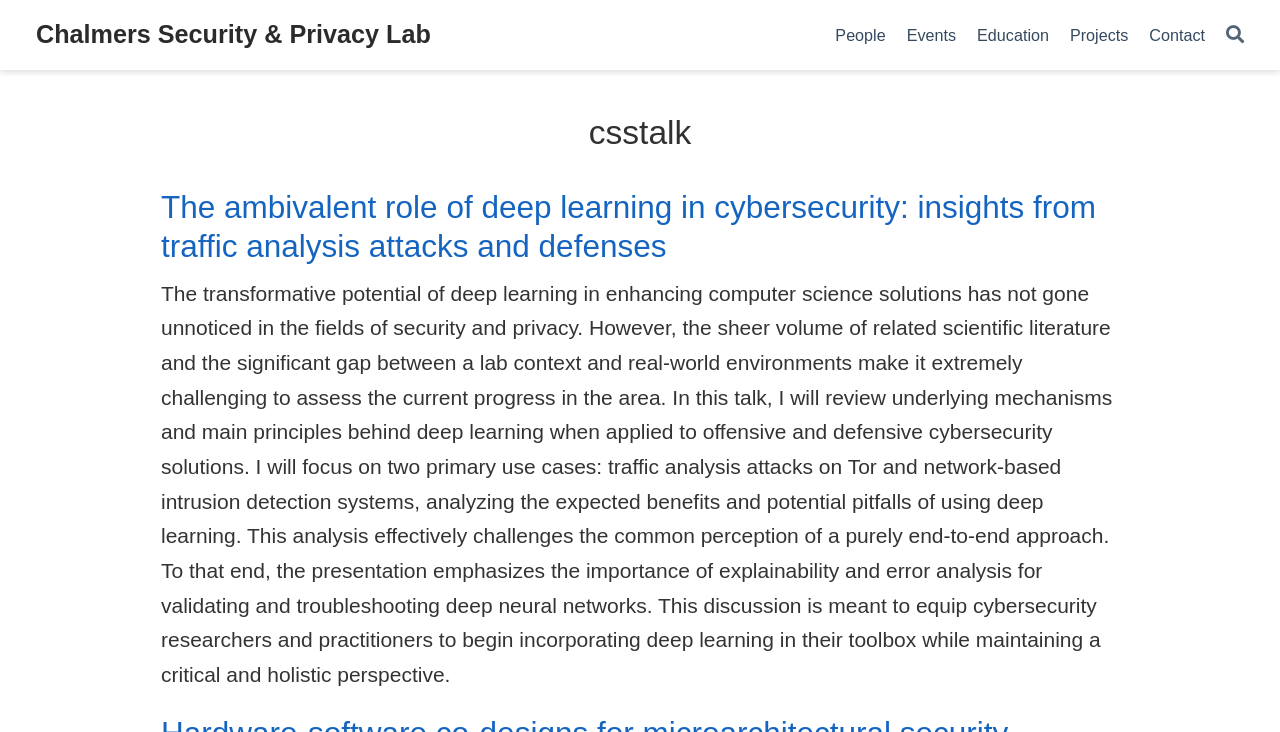Can you specify the bounding box coordinates of the area that needs to be clicked to fulfill the following instruction: "view People page"?

[0.644, 0.02, 0.7, 0.076]